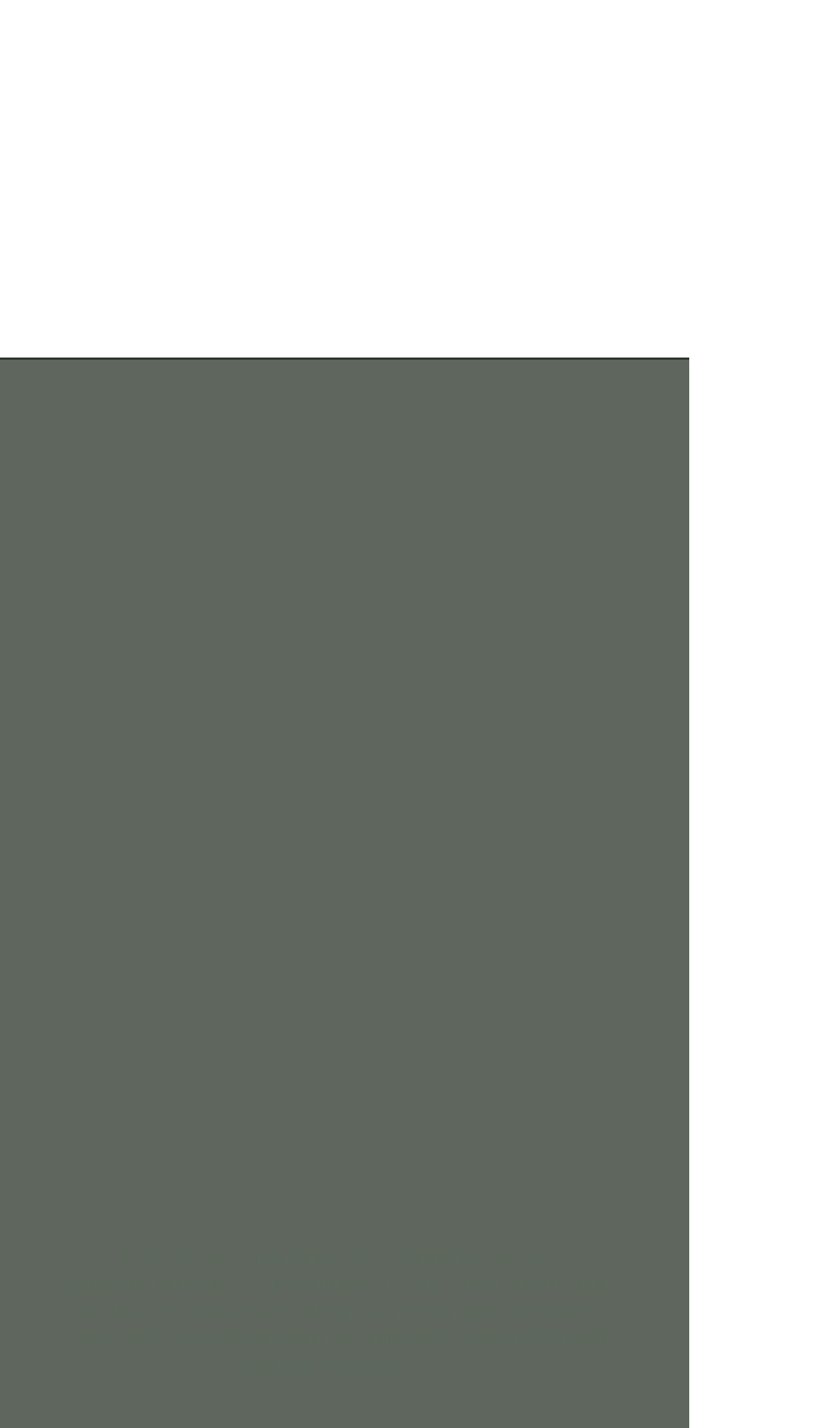What is the affiliation of Bayshore Partners, LLC?
Look at the image and respond with a one-word or short-phrase answer.

an affiliate of Farlie Turner Gilbert